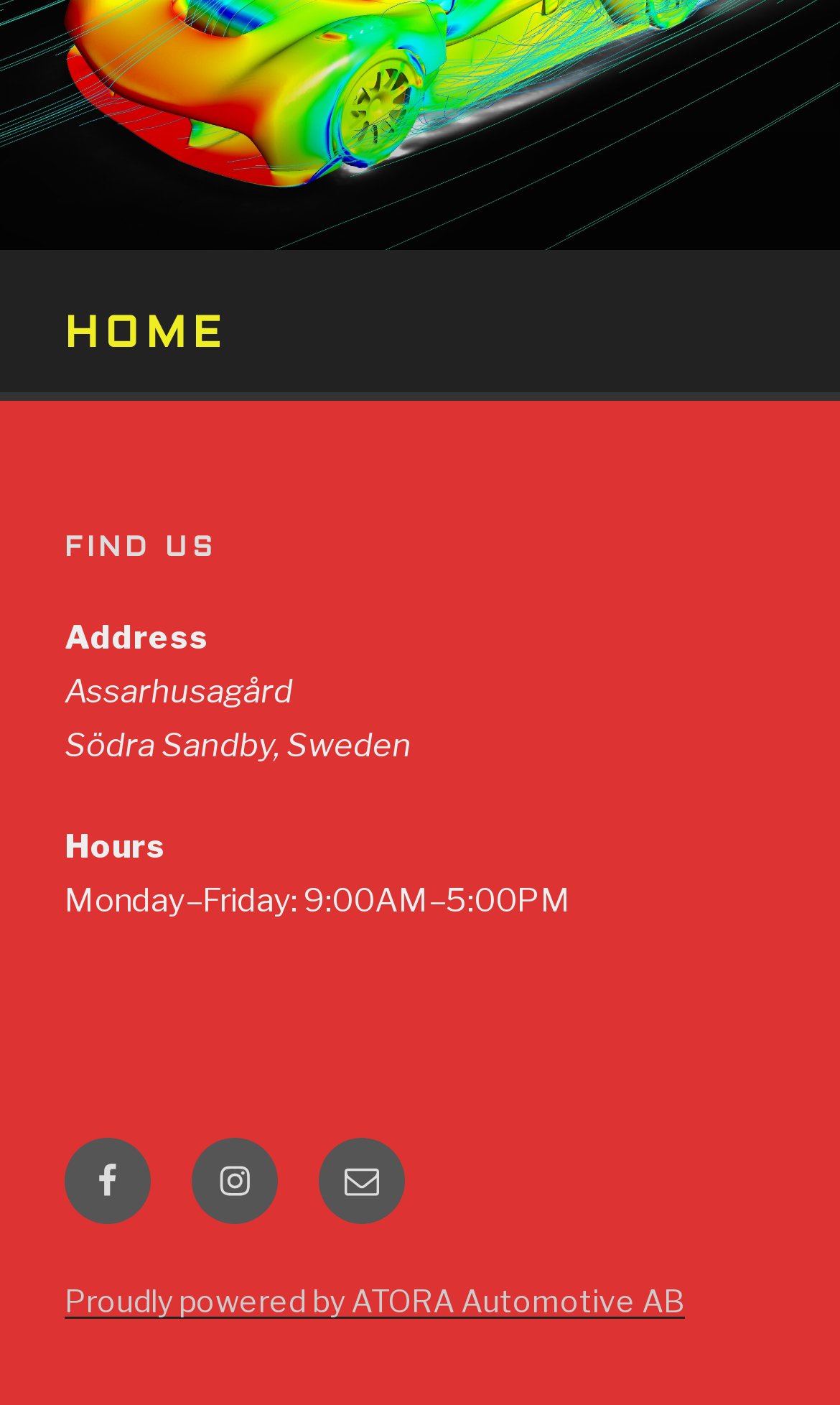What are the hours of operation?
Answer with a single word or phrase, using the screenshot for reference.

Monday–Friday: 9:00AM–5:00PM